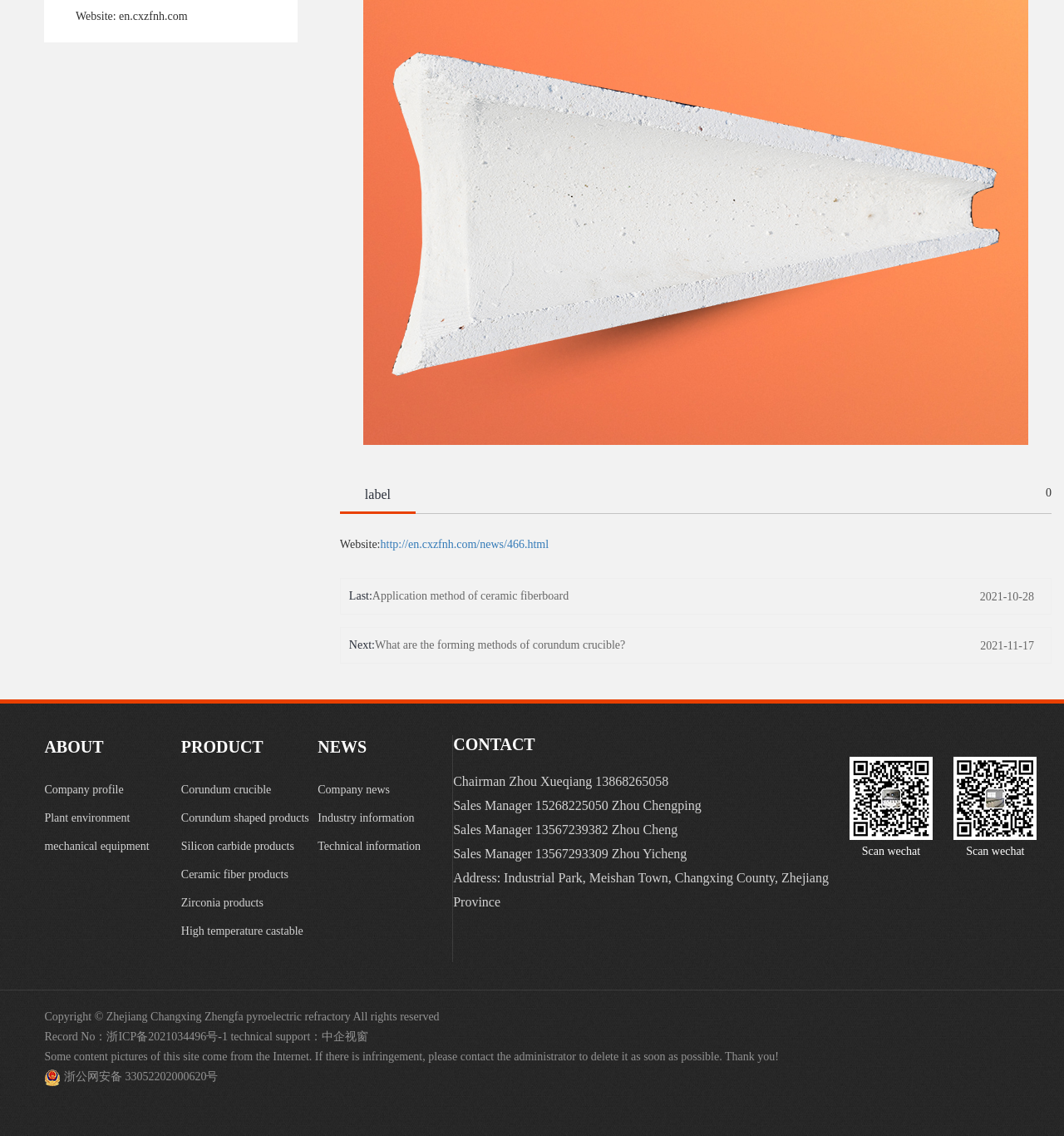Reply to the question with a single word or phrase:
What is the application method of ceramic fiberboard?

Link to a webpage